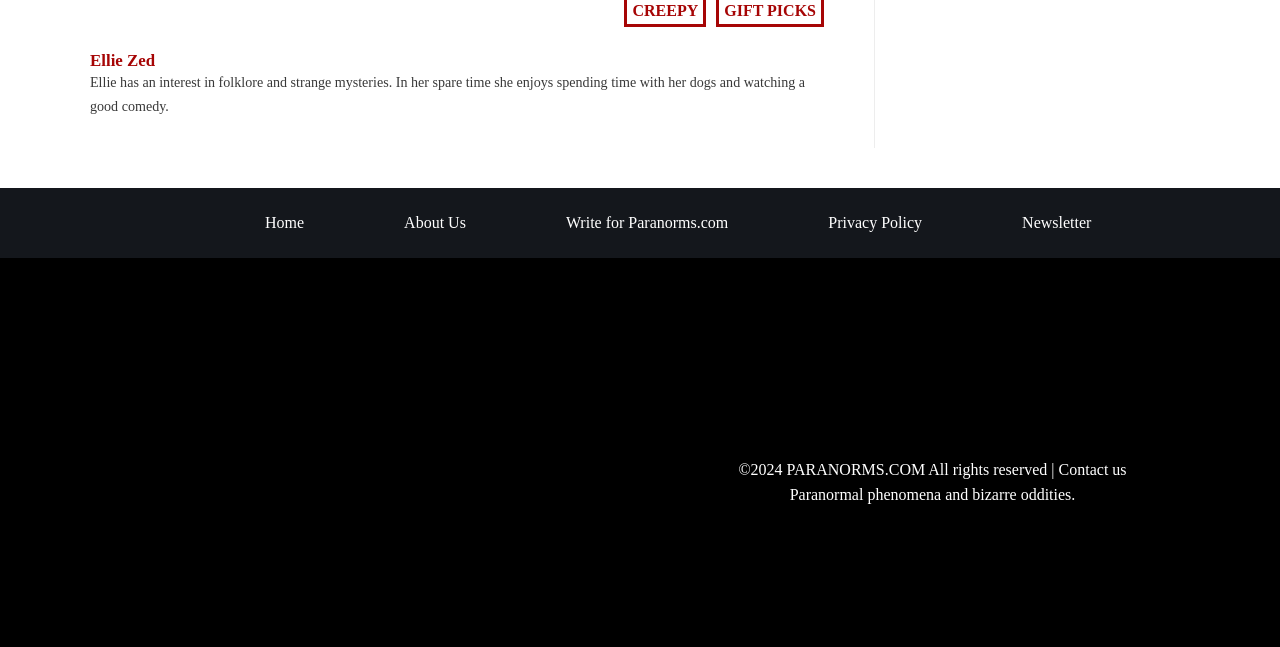Identify the bounding box of the UI component described as: "Write for Paranorms.com".

[0.442, 0.325, 0.569, 0.365]